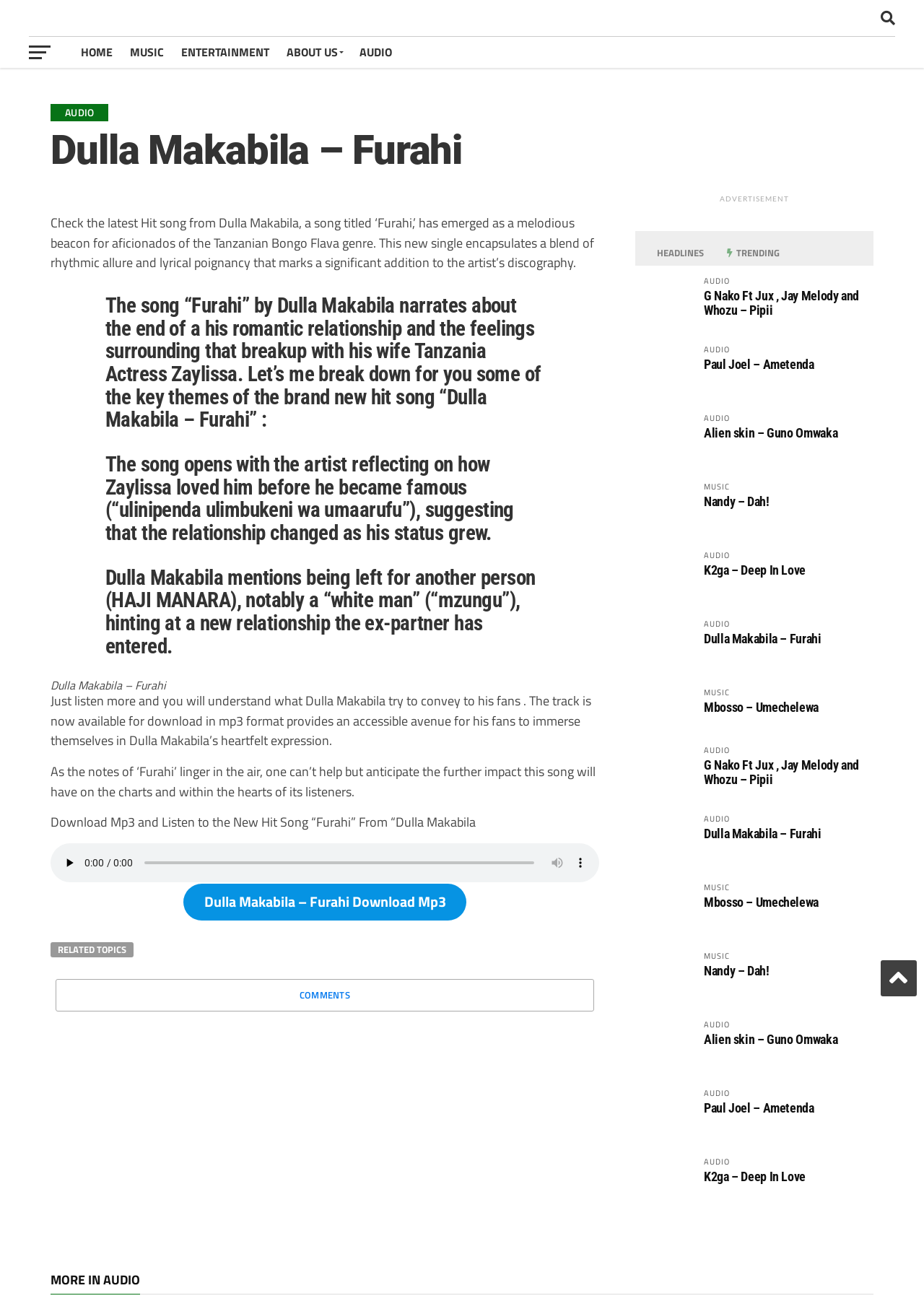Specify the bounding box coordinates of the area to click in order to follow the given instruction: "Click the 'HOME' link."

[0.078, 0.028, 0.131, 0.052]